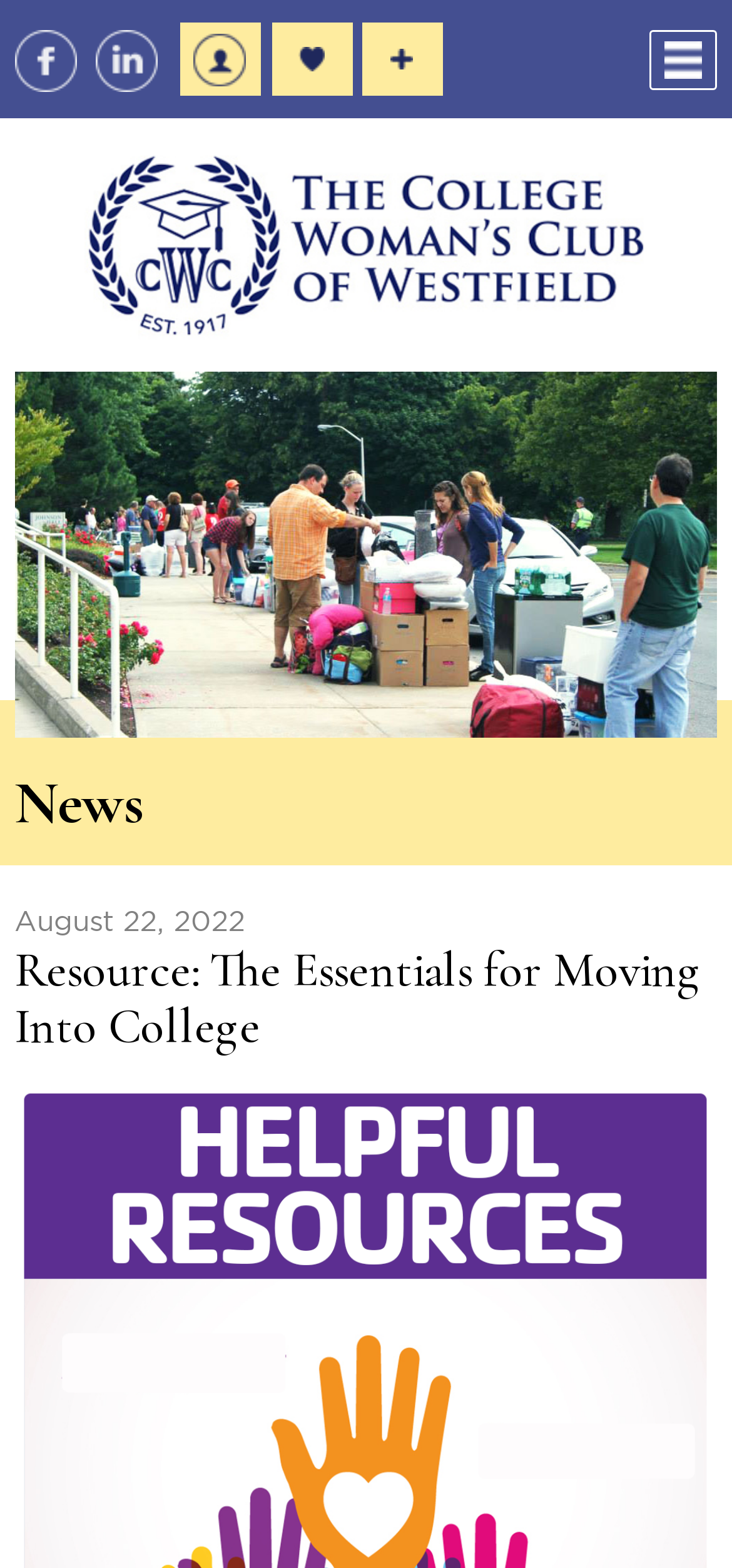Consider the image and give a detailed and elaborate answer to the question: 
What is the date of the news article?

I found the answer by looking at the heading 'August 22, 2022' which is located below the 'News' heading, indicating that it is the date of the news article.